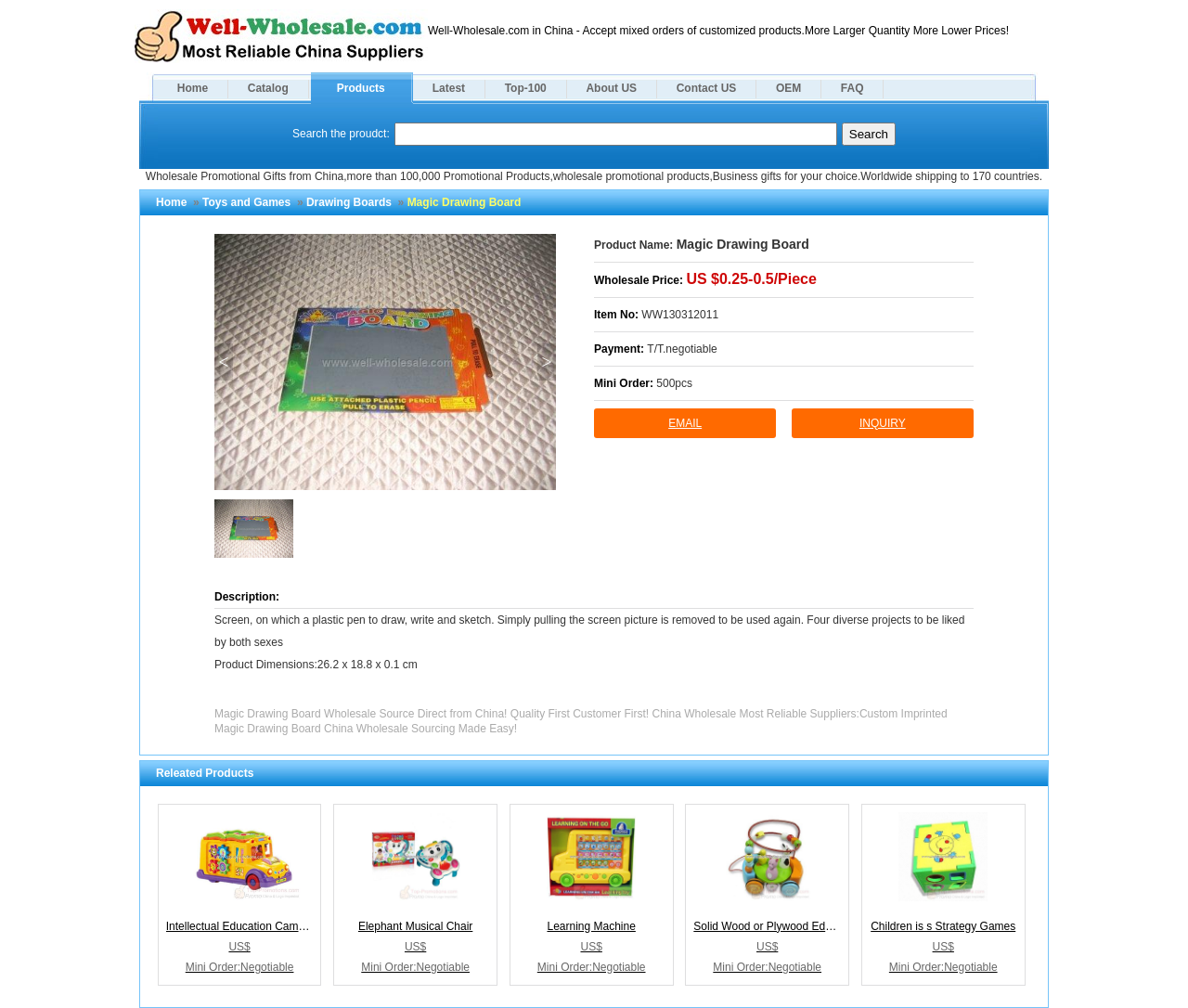Respond concisely with one word or phrase to the following query:
What is the payment method?

T/T, negotiable